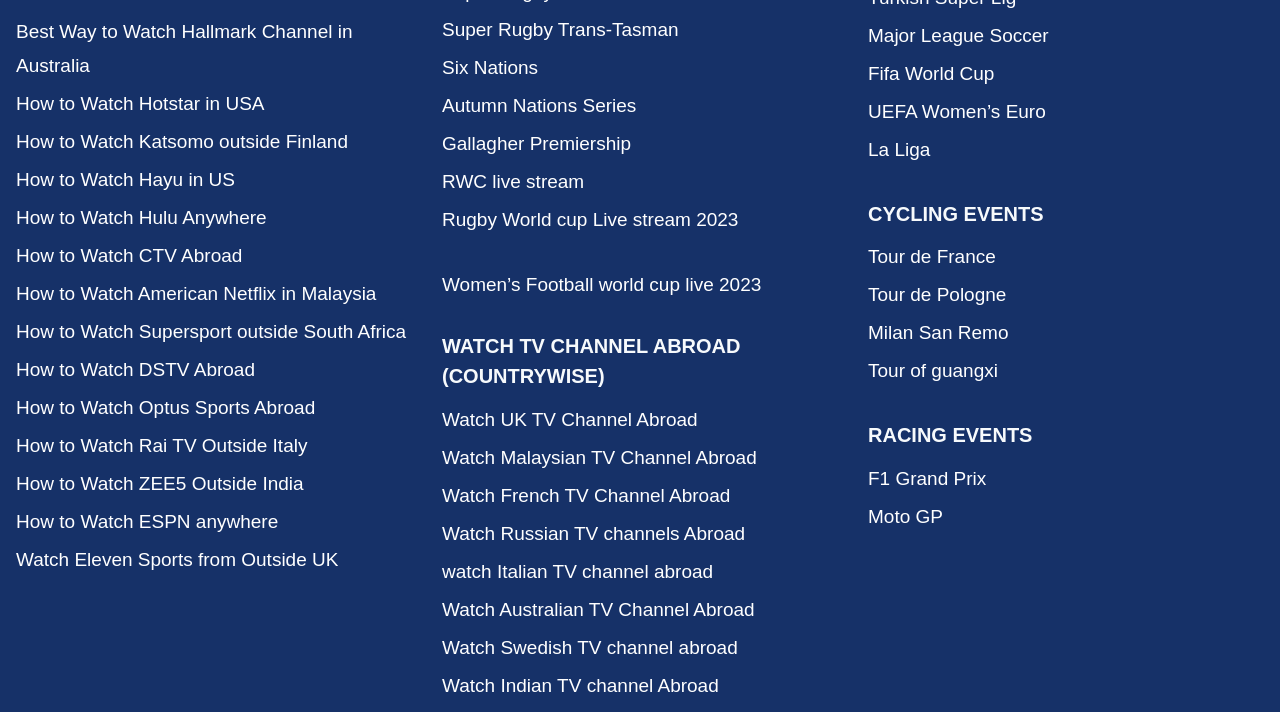Could you please study the image and provide a detailed answer to the question:
What is the topic of the links on the right side of the webpage?

Based on the links on the right side of the webpage, such as 'Super Rugby Trans-Tasman', 'Six Nations', 'Autumn Nations Series', and 'Major League Soccer', it can be inferred that the topic of these links is sports events.